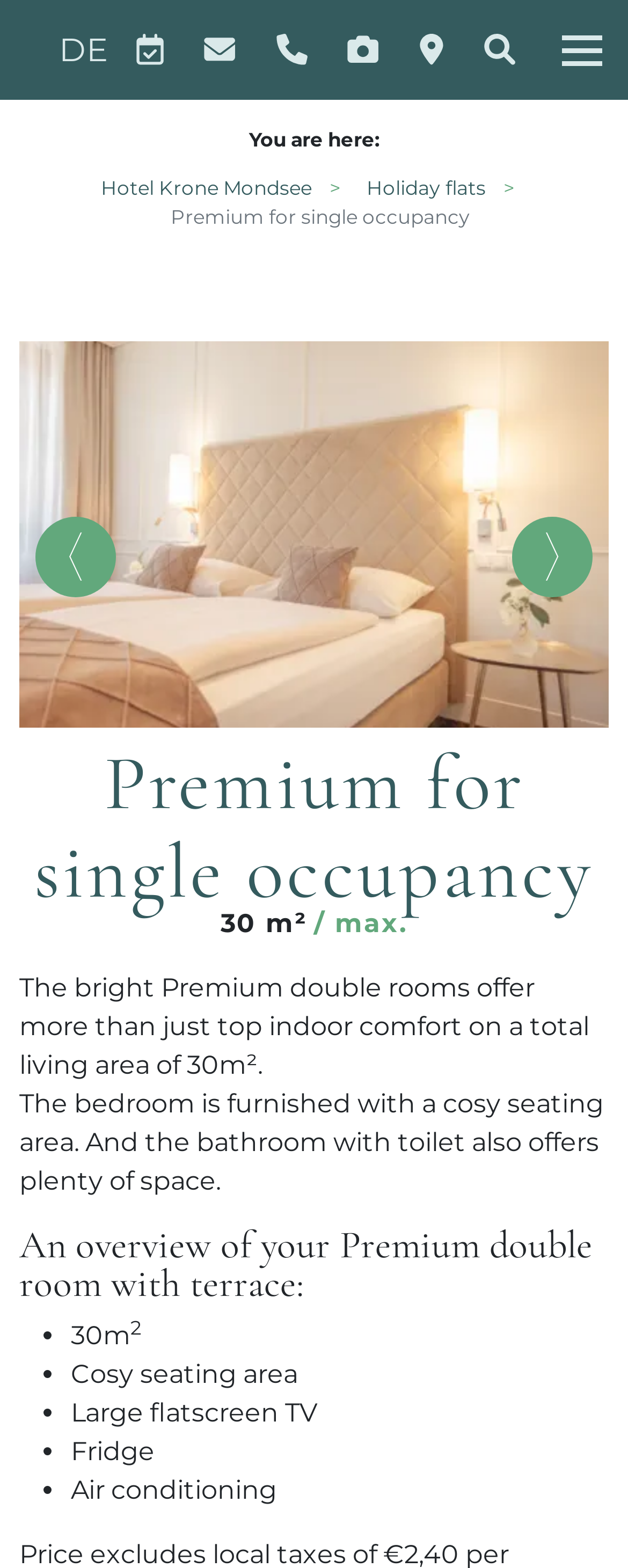Find the bounding box coordinates of the area that needs to be clicked in order to achieve the following instruction: "View hotel location and arrival information". The coordinates should be specified as four float numbers between 0 and 1, i.e., [left, top, right, bottom].

[0.636, 0.02, 0.739, 0.044]